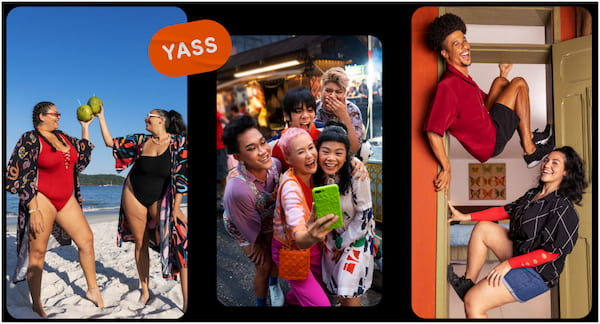Use a single word or phrase to answer the question: What is the tone of the text overlay 'YASS'?

Enthusiastic and positive